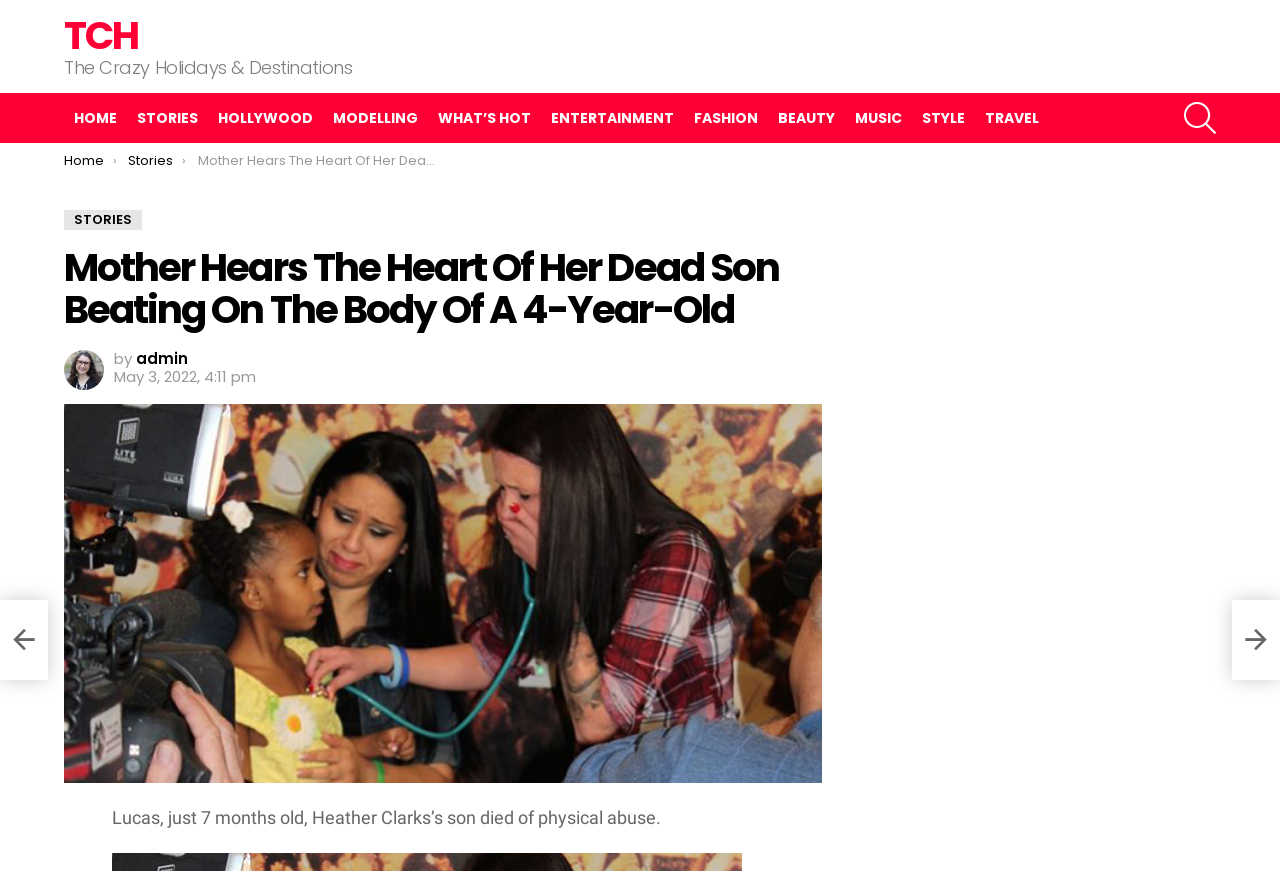Please find the bounding box coordinates of the element that you should click to achieve the following instruction: "Click on Utopia". The coordinates should be presented as four float numbers between 0 and 1: [left, top, right, bottom].

None